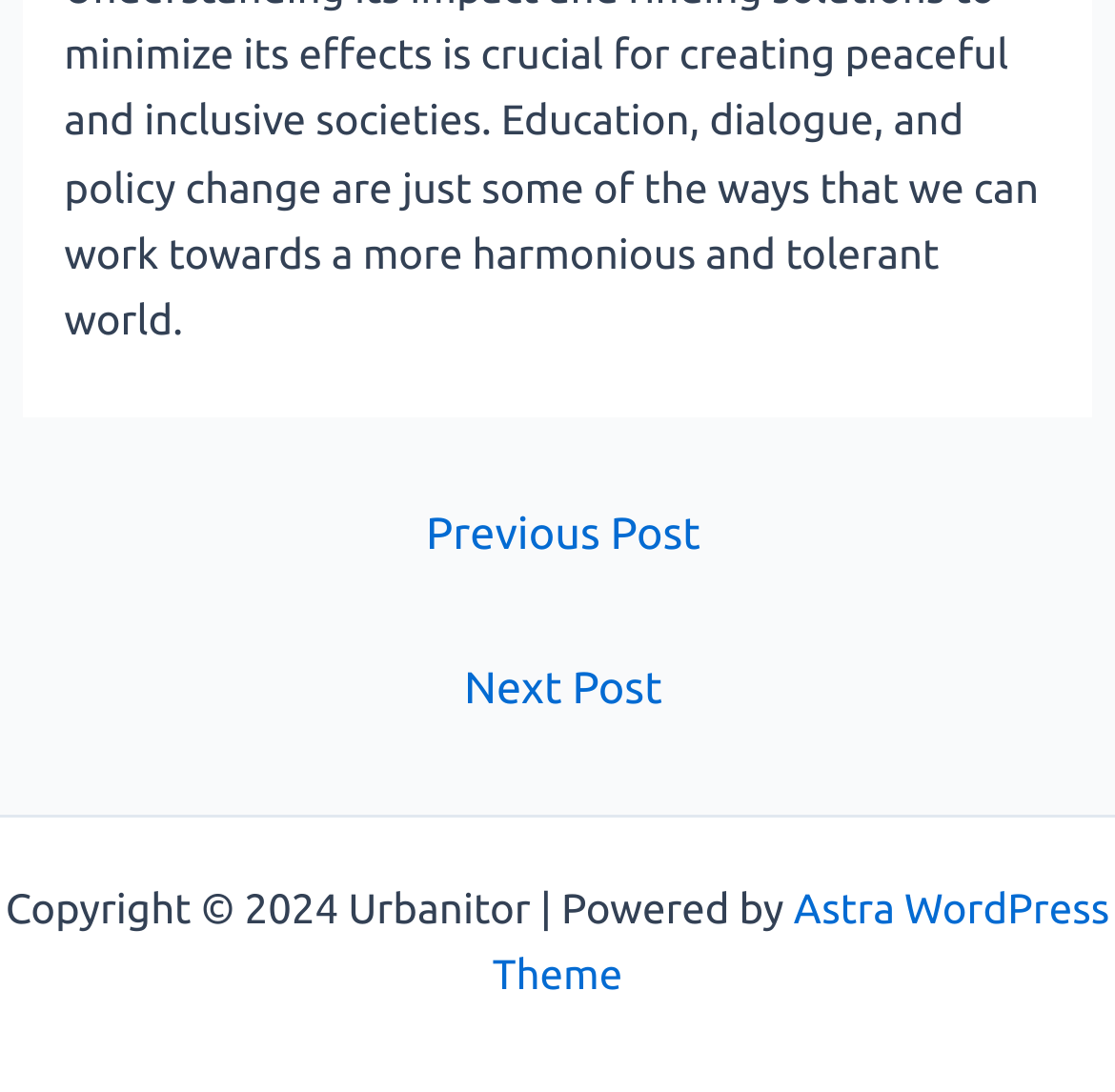Find the bounding box coordinates for the HTML element described in this sentence: "← Previous Post". Provide the coordinates as four float numbers between 0 and 1, in the format [left, top, right, bottom].

[0.025, 0.444, 0.985, 0.539]